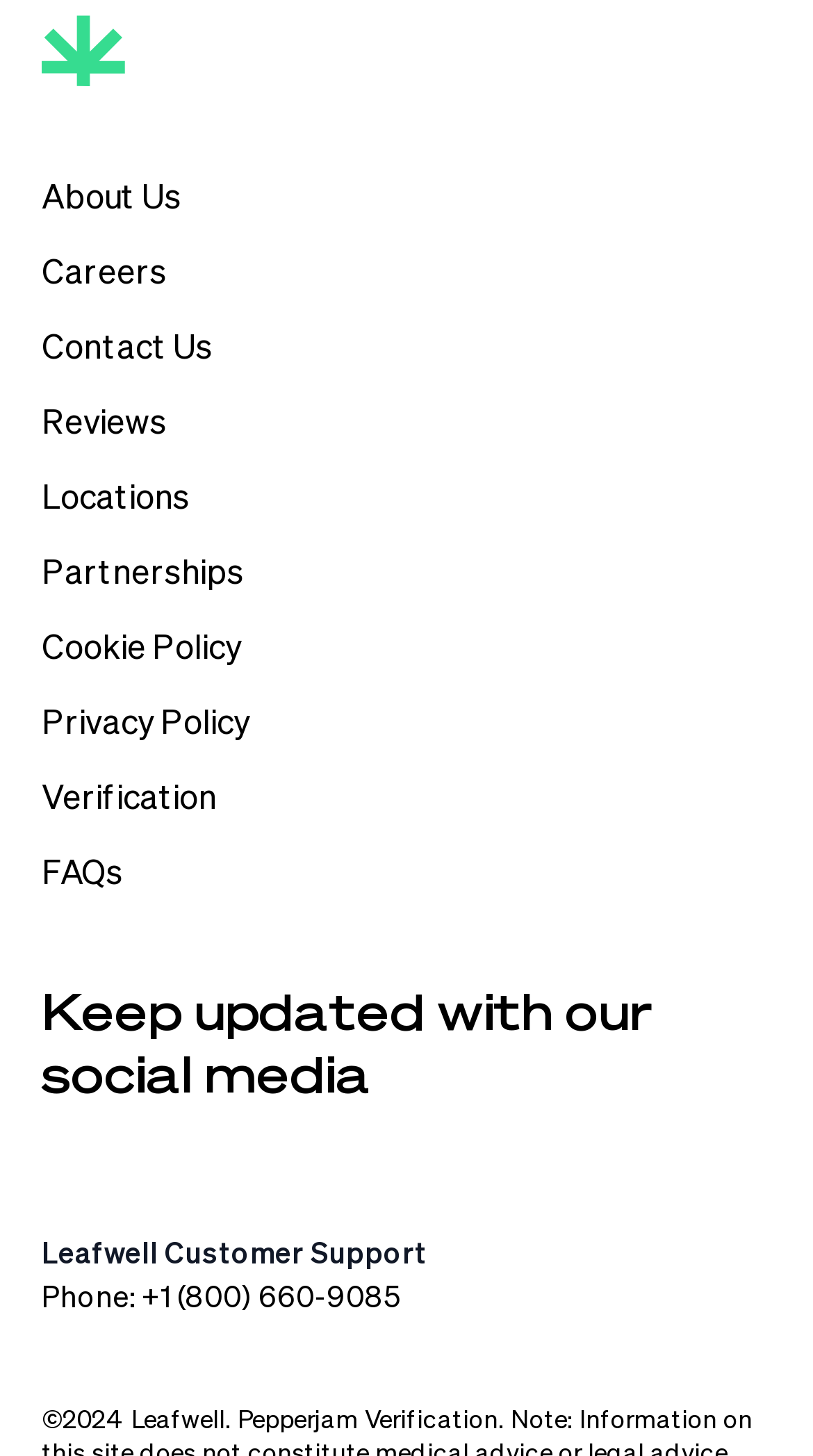Give a one-word or short phrase answer to this question: 
What is the phone number for customer support?

+1 (800) 660-9085